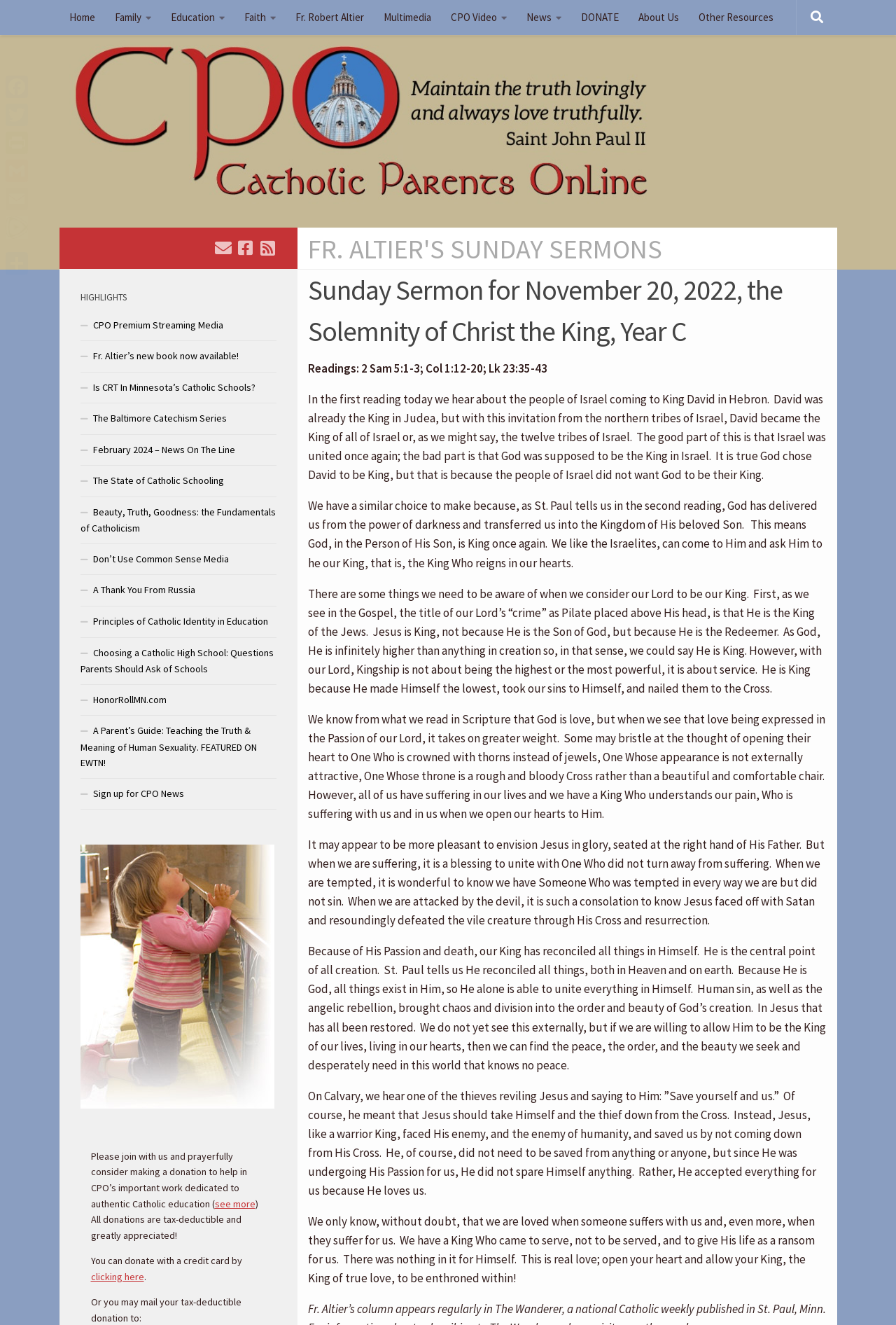Determine the bounding box coordinates of the area to click in order to meet this instruction: "Check the Highlights section".

[0.089, 0.219, 0.308, 0.231]